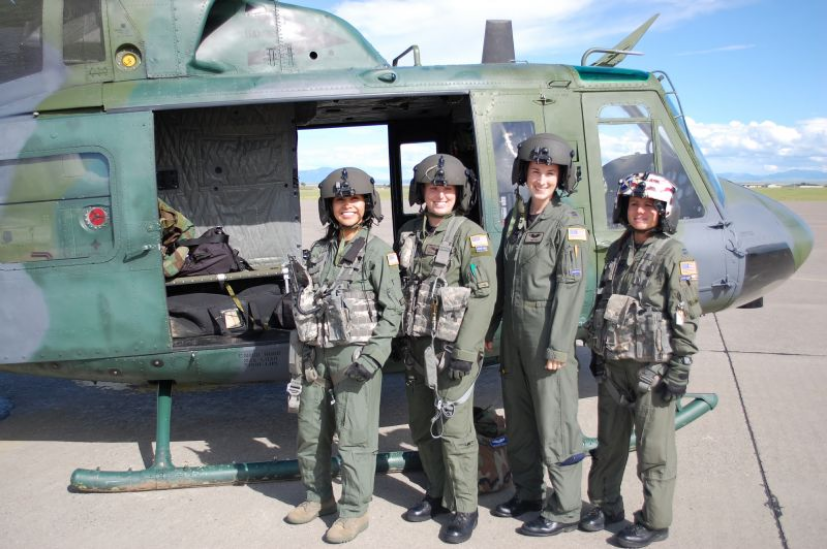Are the pilots wearing standard flight suits?
Please provide a comprehensive answer based on the contents of the image.

According to the caption, 'Each pilot is dressed in a standard flight suit equipped with tactical gear', which confirms that the pilots are wearing standard flight suits.